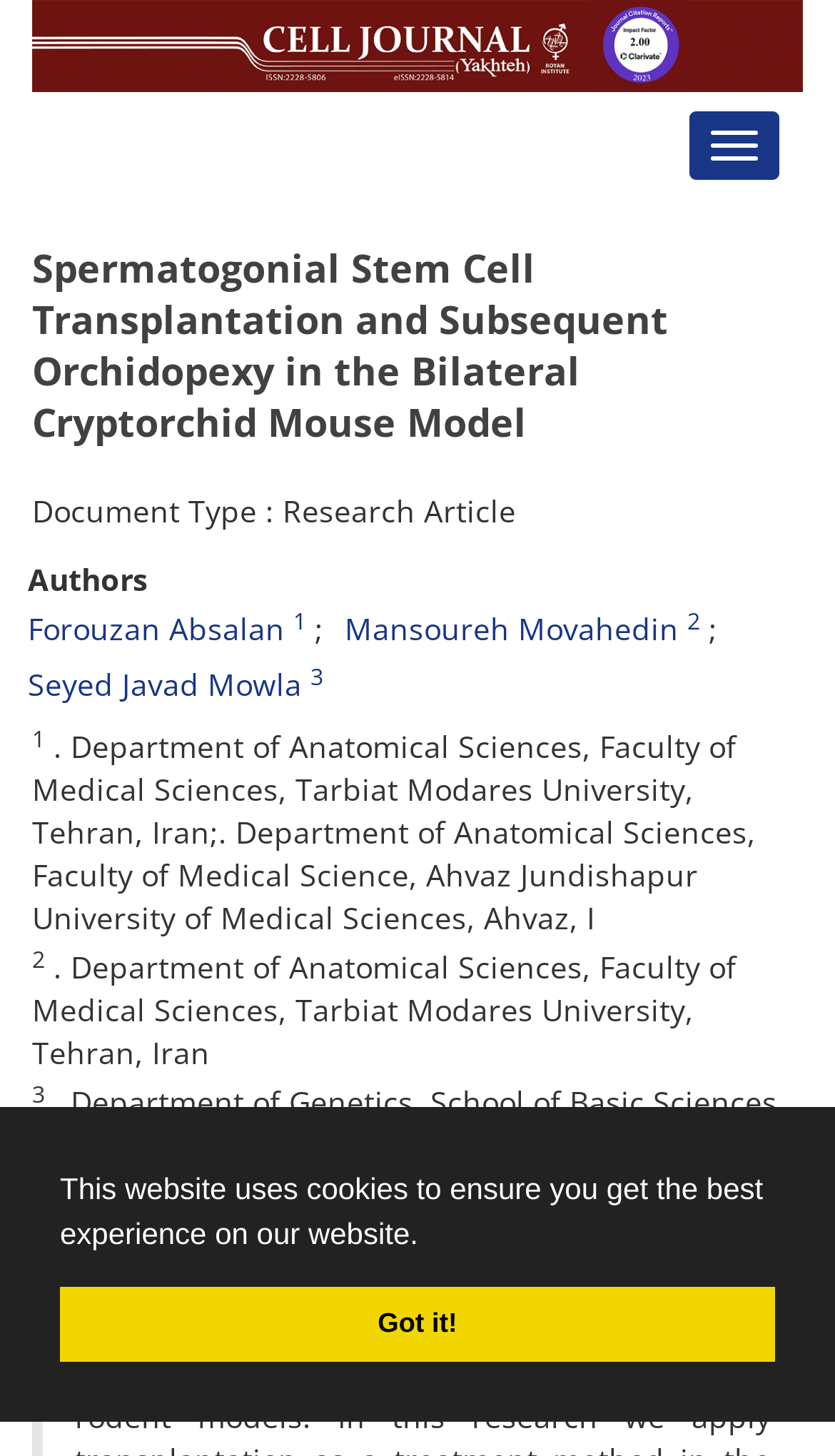Determine the bounding box for the described HTML element: "Menu". Ensure the coordinates are four float numbers between 0 and 1 in the format [left, top, right, bottom].

None